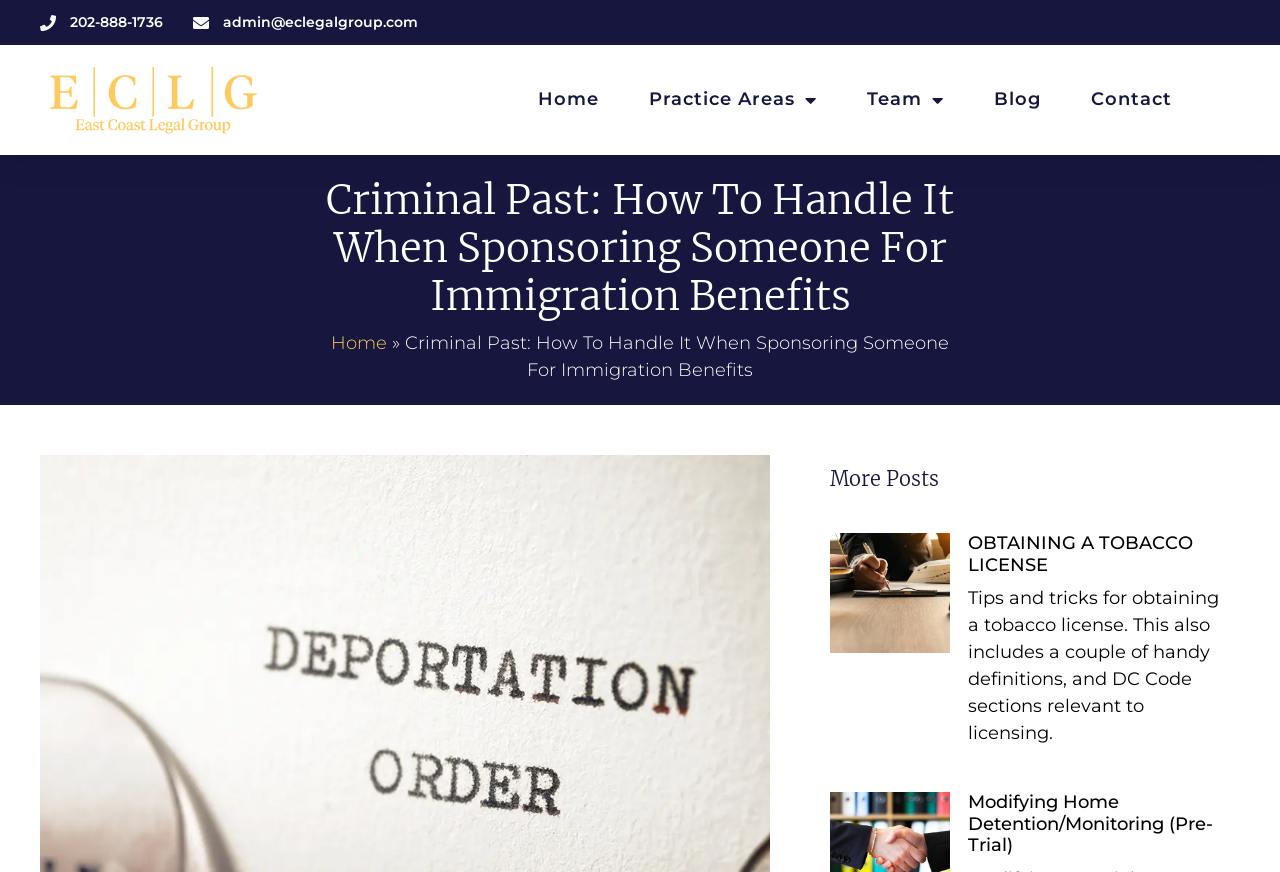Using the provided description: "parent_node: OBTAINING A TOBACCO LICENSE", find the bounding box coordinates of the corresponding UI element. The output should be four float numbers between 0 and 1, in the format [left, top, right, bottom].

[0.648, 0.611, 0.742, 0.868]